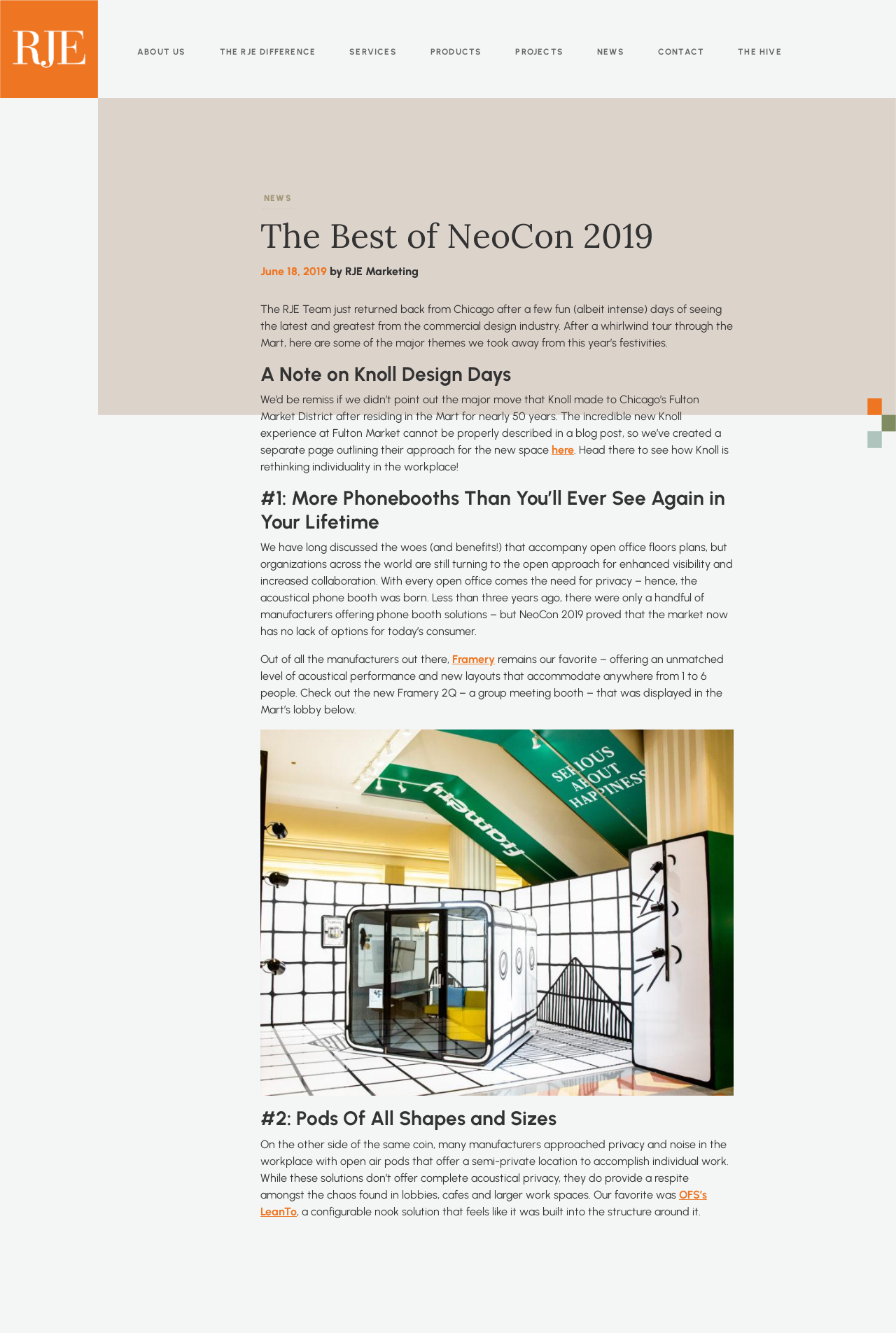Explain the contents of the webpage comprehensively.

This webpage is about RJE Business Interiors, a company that provides commercial design solutions. At the top of the page, there is a main navigation menu with links to various sections of the website, including "About Us", "The RJE Difference", "Services", "Products", "Projects", "News", "Contact", and "The Hive". 

Below the navigation menu, there is a header section with a title "The Best of NeoCon 2019" and a date "June 18, 2019". The article begins with a brief introduction, stating that the RJE Team has returned from Chicago after attending the NeoCon 2019 event, where they saw the latest trends in commercial design.

The article is divided into sections, each with a heading. The first section discusses Knoll Design Days, mentioning that Knoll has moved to a new location in Chicago's Fulton Market District. There is a link to a separate page that provides more information about Knoll's new space.

The next section is titled "#1: More Phonebooths Than You’ll Ever See Again in Your Lifetime" and discusses the trend of phone booths in open office spaces. The article mentions that there are many manufacturers offering phone booth solutions, but Framery is their favorite due to its high acoustical performance and new layouts.

Following this section, there is an image, likely of the Framery 2Q group meeting booth. The next section, "#2: Pods Of All Shapes and Sizes", talks about open air pods that offer semi-private locations for individual work. The article highlights OFS's LeanTo as a configurable nook solution.

At the bottom of the page, there is a "Back to top" link.